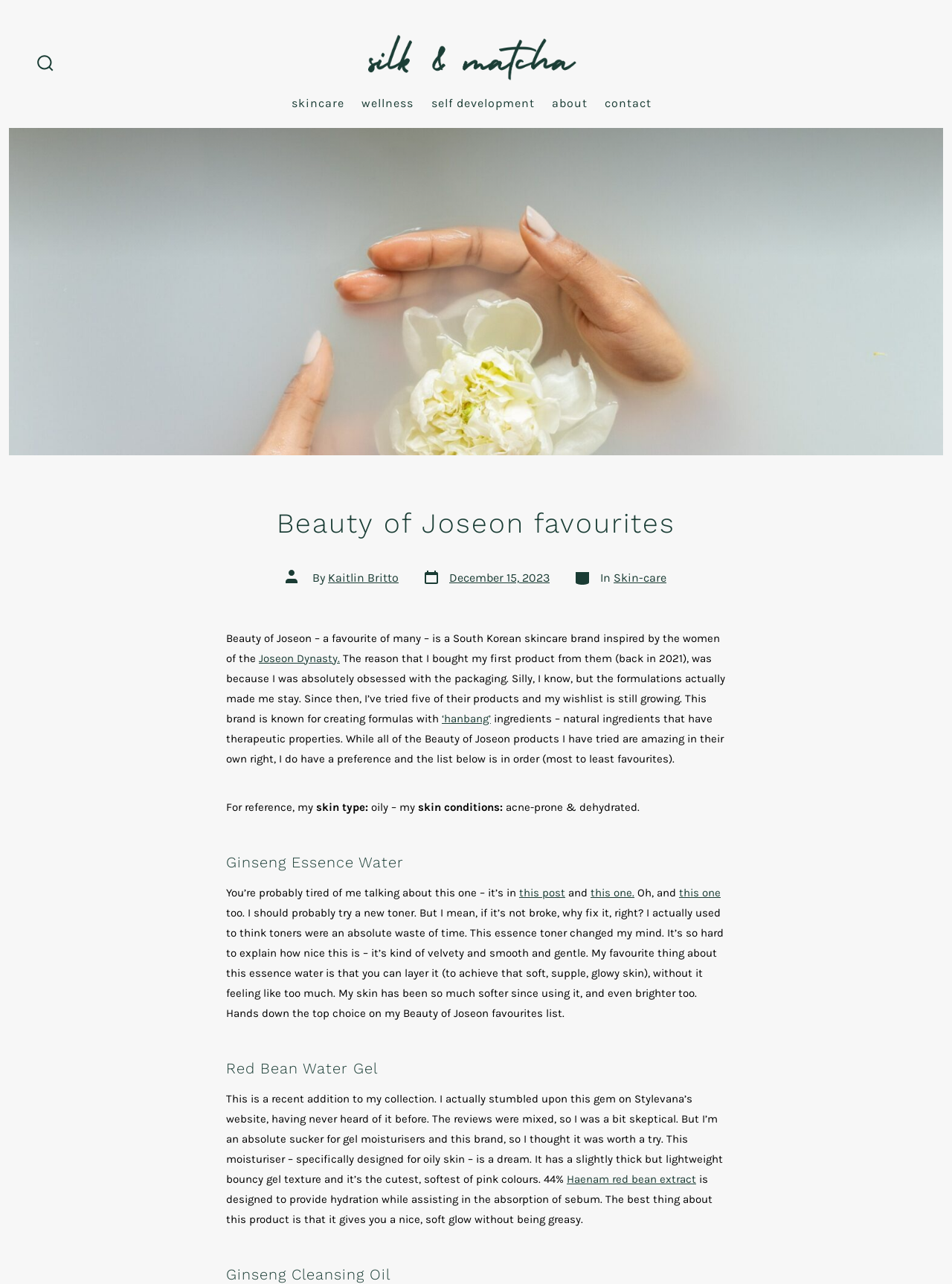From the details in the image, provide a thorough response to the question: What is the skin type of the author?

The author's skin type is mentioned in the text 'For reference, my skin type: oily – my skin conditions: acne-prone & dehydrated.'